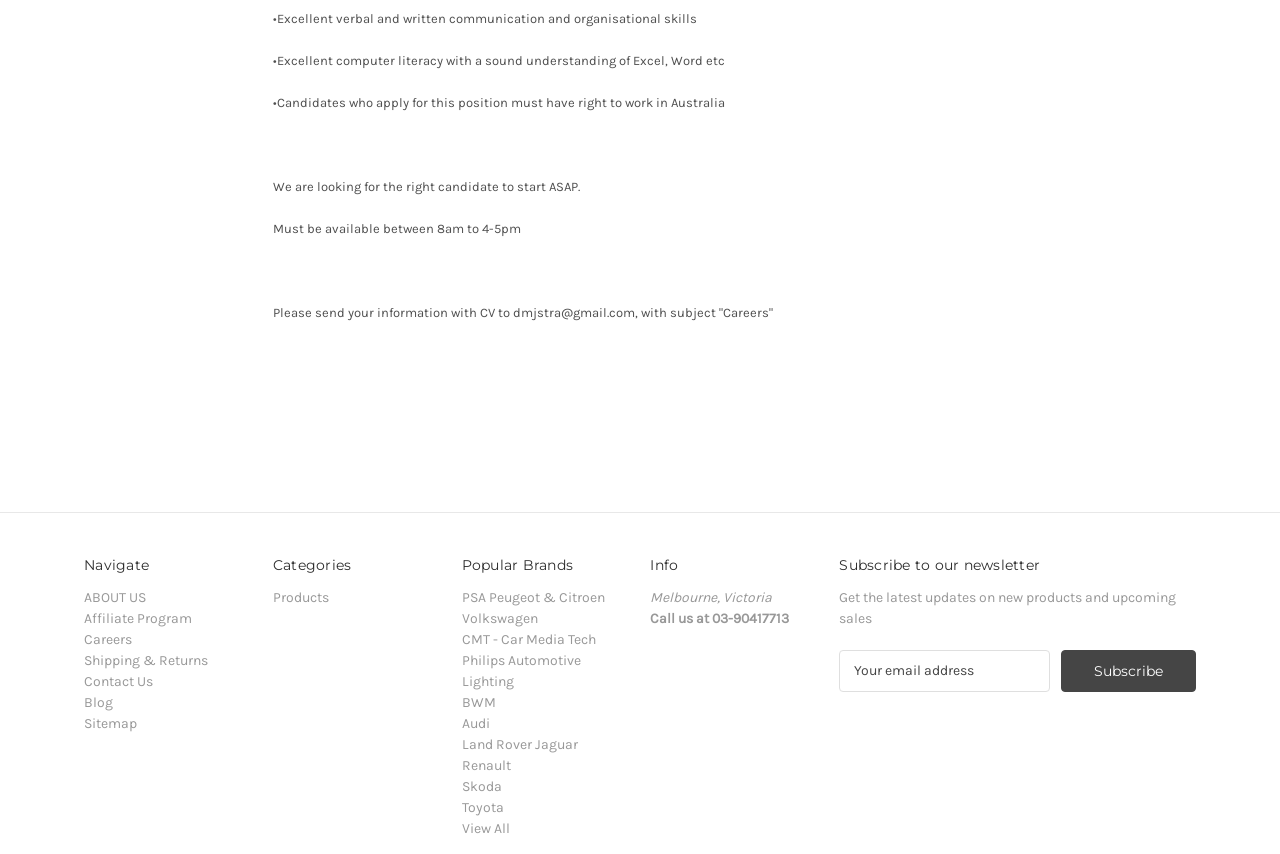Determine the bounding box coordinates of the section I need to click to execute the following instruction: "View 'NEWS CATEGORIES'". Provide the coordinates as four float numbers between 0 and 1, i.e., [left, top, right, bottom].

None